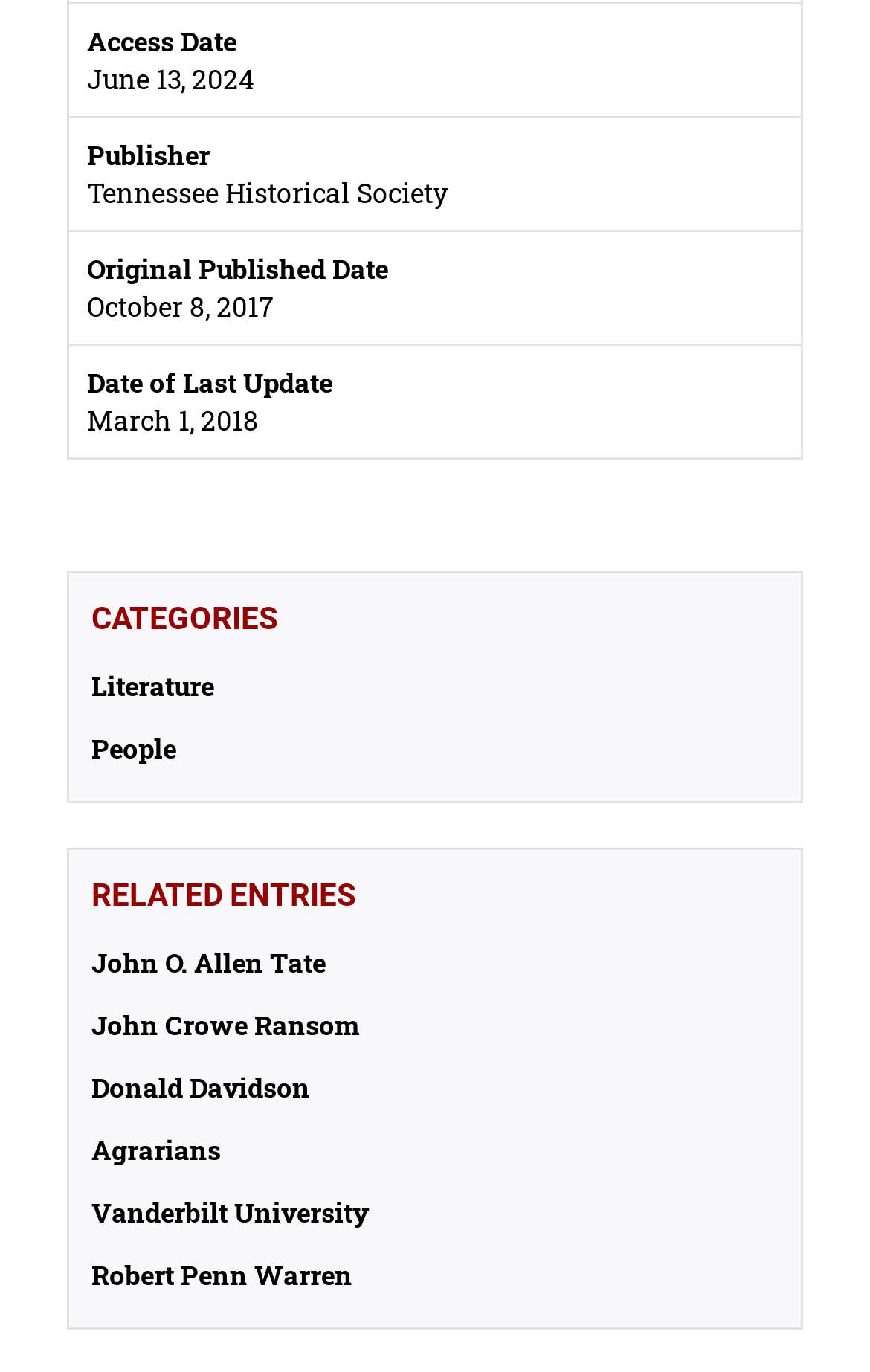Locate the bounding box coordinates of the element that should be clicked to fulfill the instruction: "Explore long distance cycling network".

None